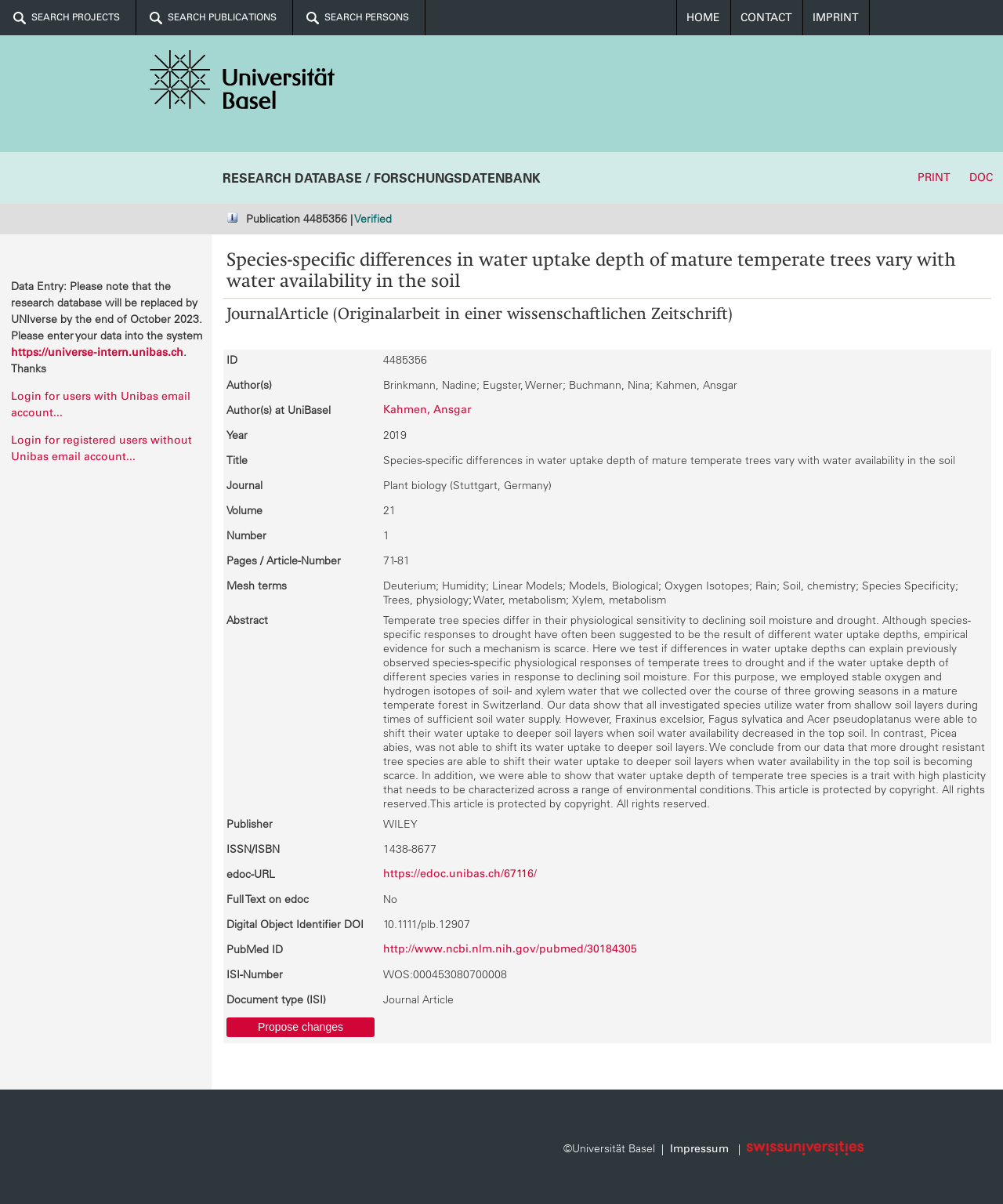Construct a comprehensive description capturing every detail on the webpage.

This webpage appears to be a research database or publication page from the University of Basel. At the top, there is a navigation bar with links to "HOME", "CONTACT", "IMPRINT", "SEARCH PROJECTS", "SEARCH PUBLICATIONS", and "SEARCH PERSONS". Below this, there is a logo of the University of Basel and a link to "RESEARCH DATABASE / FORSCHUNGSDATENBANK".

The main content of the page is a publication entry with the title "Species-specific differences in water uptake depth of mature temperate trees vary with water availability in the soil". This entry is presented in a table format with various fields such as "JournalArticle (Originalarbeit in einer wissenschaftlichen Zeitschrift)", "ID", "Author(s)", "Author(s) at UniBasel", "Year", "Title", "Journal", "Volume", "Number", "Pages / Article-Number", "Mesh terms", and "Abstract". The abstract is a lengthy text that describes the research article's content.

On the right side of the page, there is a notice about the research database being replaced by UNIverse by the end of October 2023, with links to enter data into the new system and login options for users with and without Unibas email accounts.